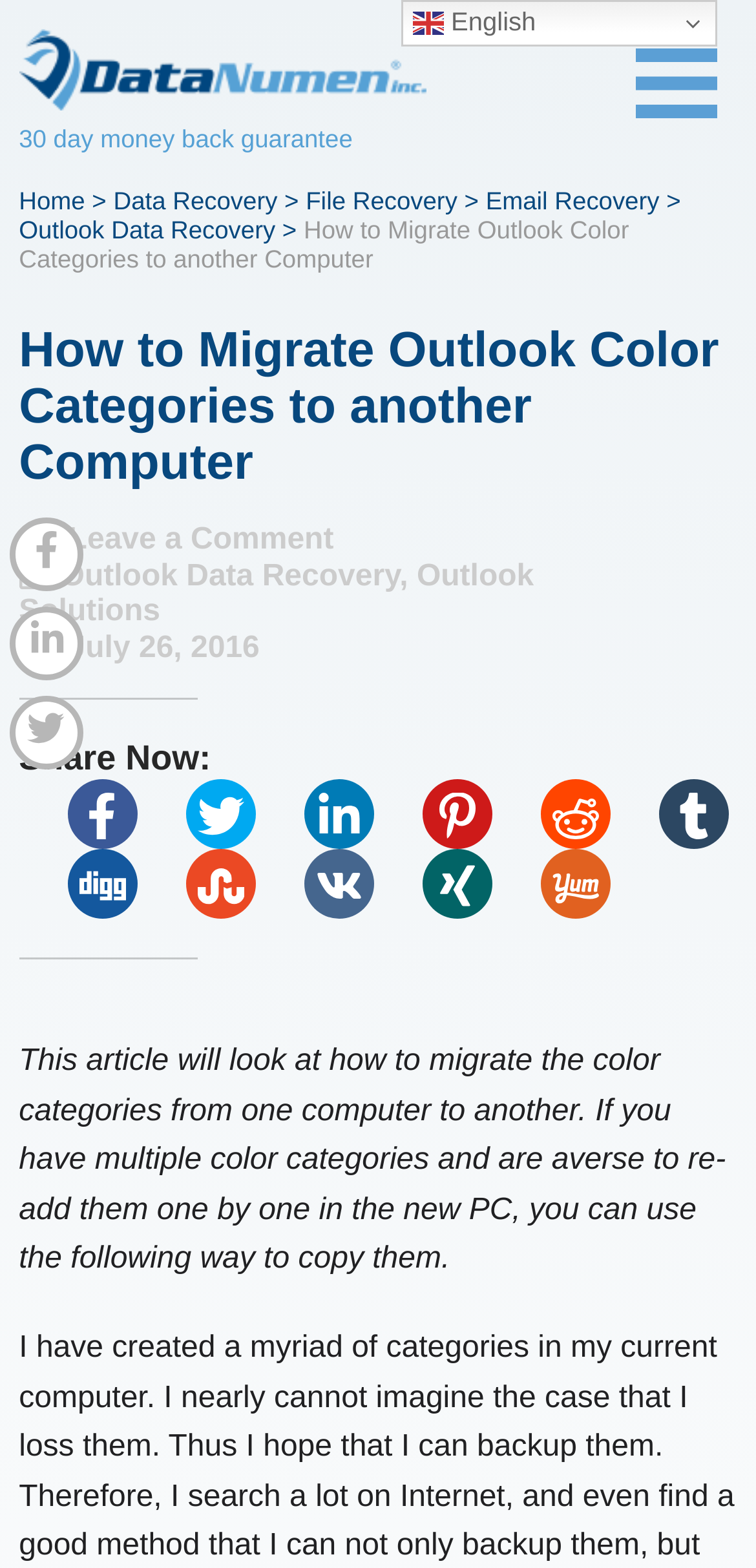Please specify the bounding box coordinates of the element that should be clicked to execute the given instruction: 'Click the 'Data Recovery' link'. Ensure the coordinates are four float numbers between 0 and 1, expressed as [left, top, right, bottom].

[0.15, 0.119, 0.367, 0.137]